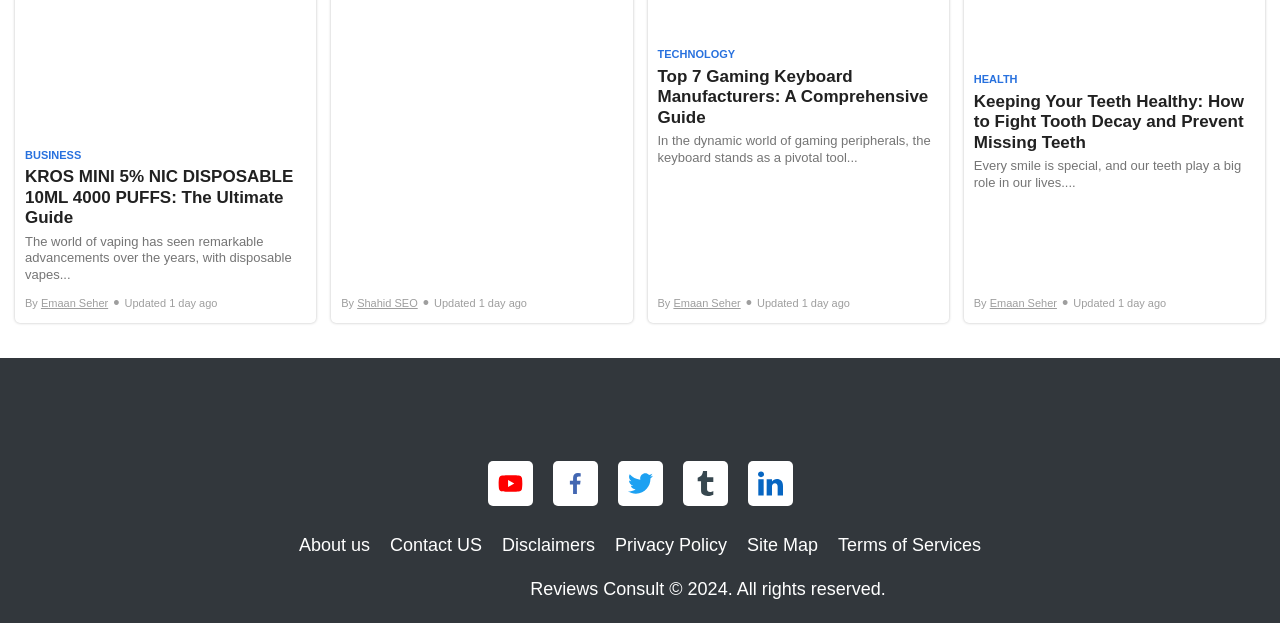Please specify the bounding box coordinates of the element that should be clicked to execute the given instruction: 'Click on TECHNOLOGY'. Ensure the coordinates are four float numbers between 0 and 1, expressed as [left, top, right, bottom].

[0.514, 0.074, 0.574, 0.103]